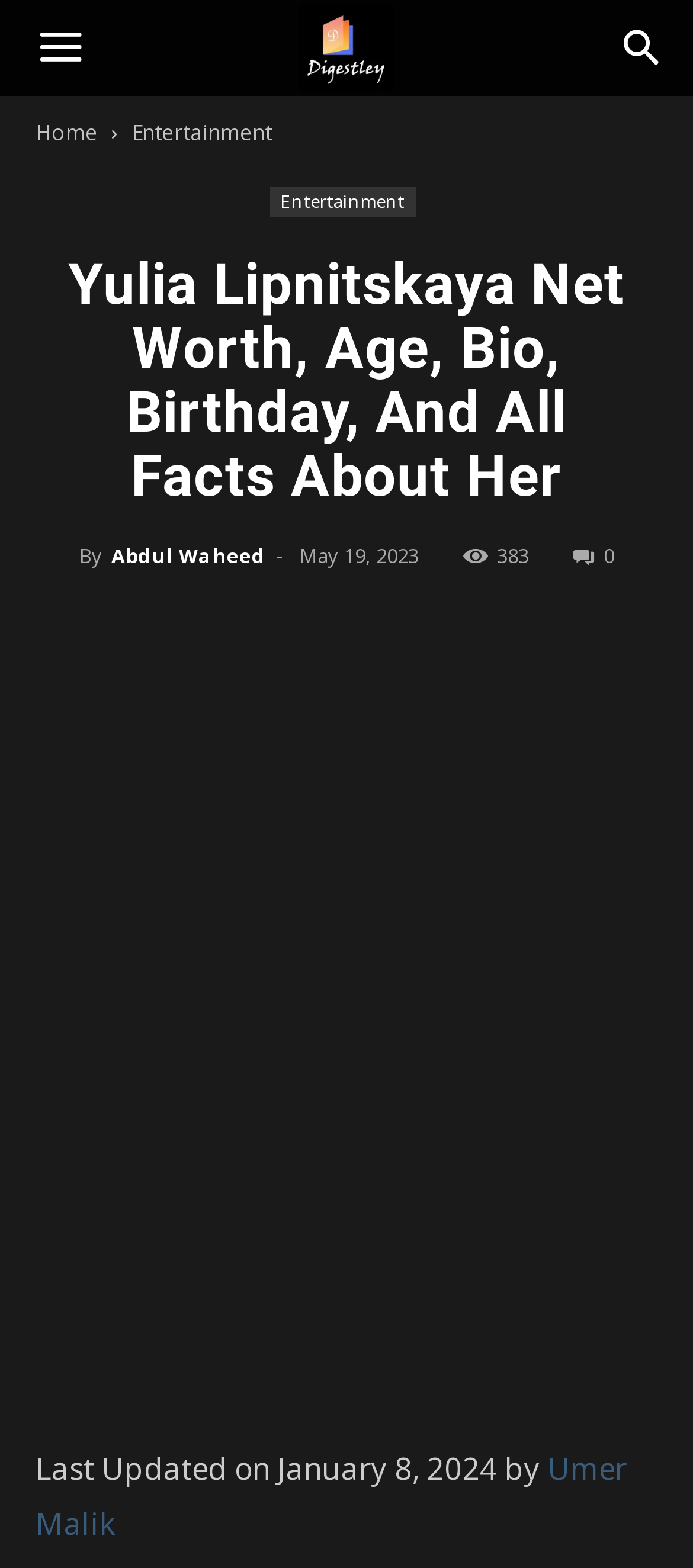Please find and report the bounding box coordinates of the element to click in order to perform the following action: "Switch to mobile view". The coordinates should be expressed as four float numbers between 0 and 1, in the format [left, top, right, bottom].

None